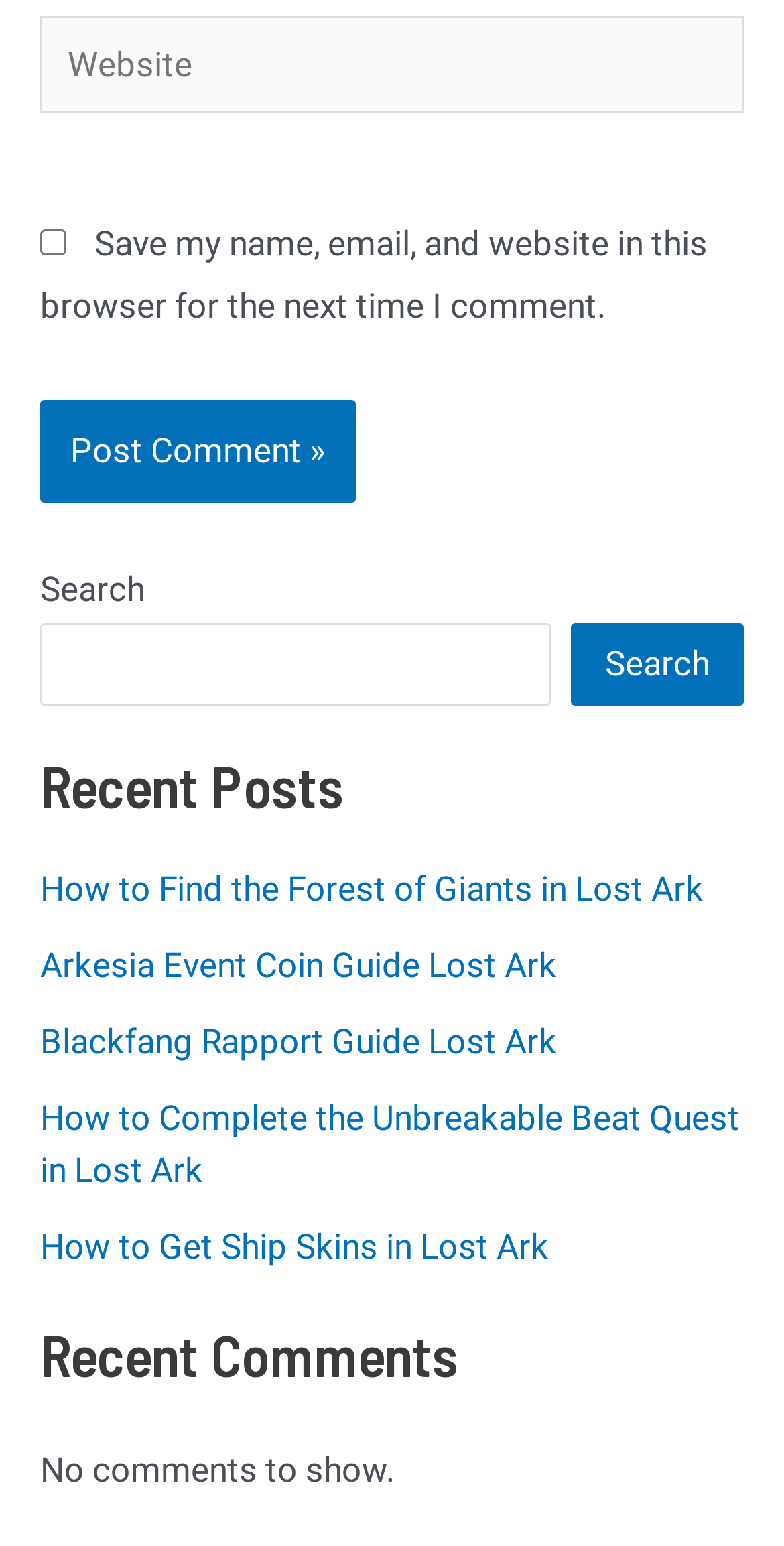Determine the bounding box for the HTML element described here: "Search". The coordinates should be given as [left, top, right, bottom] with each number being a float between 0 and 1.

[0.728, 0.403, 0.949, 0.456]